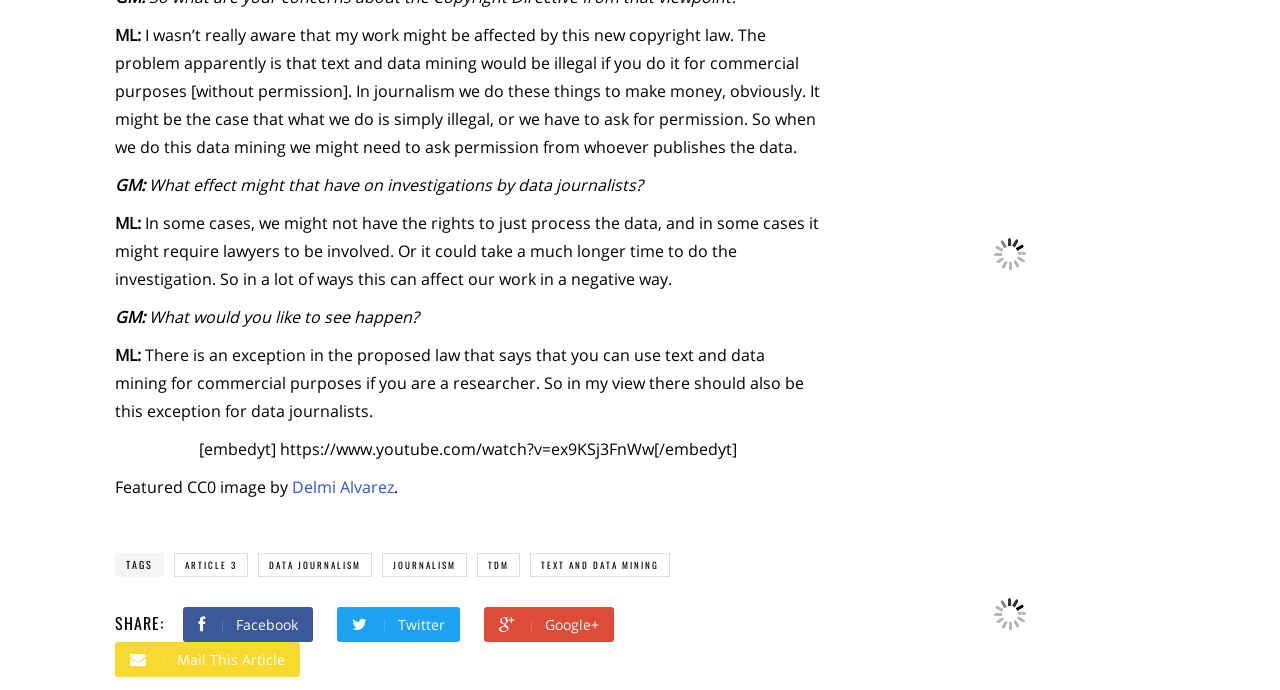Select the bounding box coordinates of the element I need to click to carry out the following instruction: "Read the article about Article 3".

[0.136, 0.801, 0.194, 0.836]